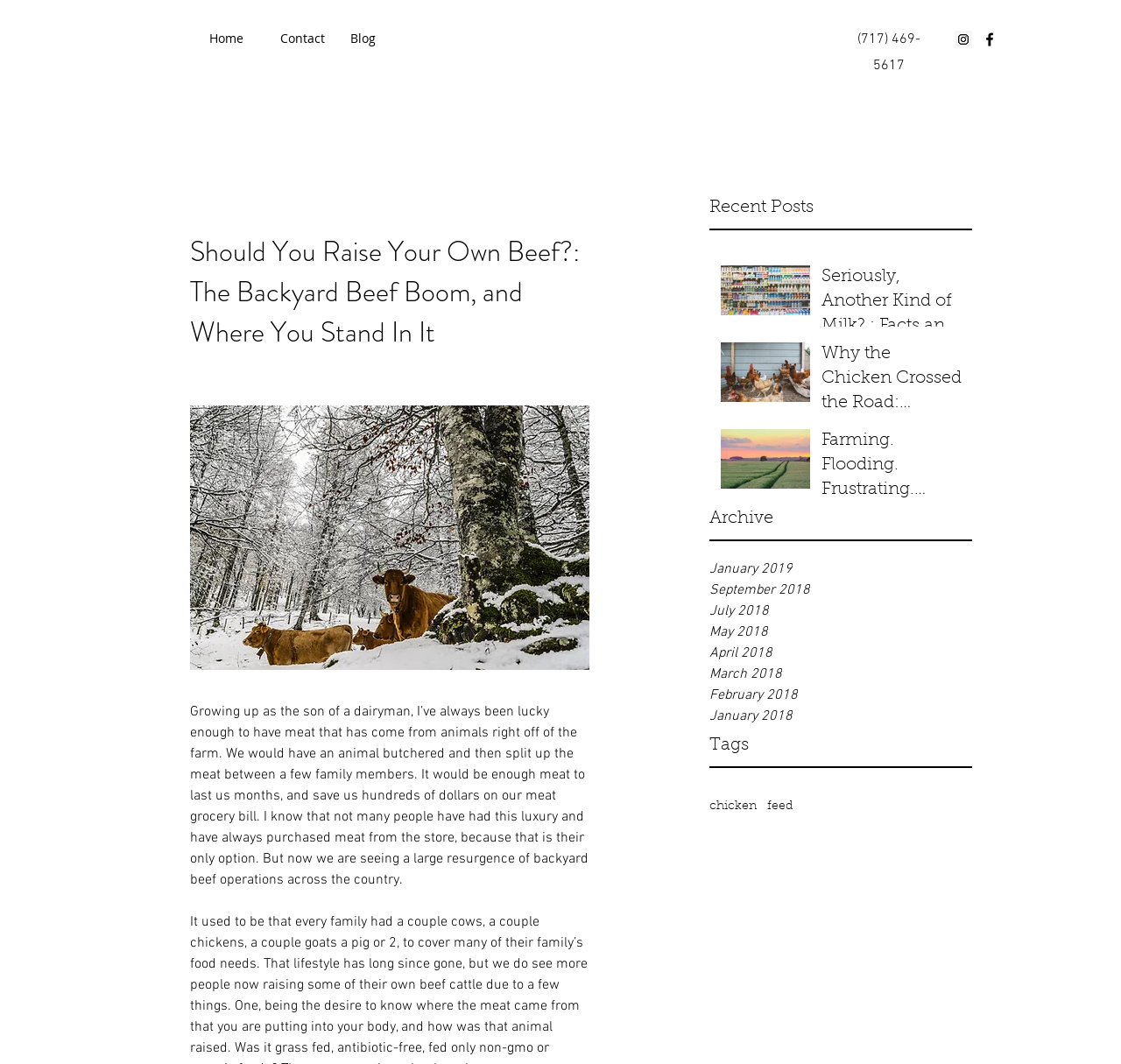Give a detailed overview of the webpage's appearance and contents.

This webpage appears to be a blog or article page, with a focus on farming and agriculture. At the top of the page, there is a navigation bar with links to "Home", "Contact", and "Blog". To the right of this navigation bar, there is a phone number displayed. Below the navigation bar, there are social media links to Instagram and Facebook.

On the left side of the page, there is a section titled "Recent Posts" with a list of three article summaries, each with an accompanying image. The articles are titled "Seriously, Another Kind of Milk? : Facts and Benefits of A2 Milk", "Why the Chicken Crossed the Road: Backyard Chicken Operations", and "Farming. Flooding. Frustrating. What All of This Rain Means for Farmers.". Each article summary has a link to read the full article.

Below the "Recent Posts" section, there are links to archives of past articles, organized by month and year. There is also a section titled "Tags" with links to articles categorized by topic, such as "chicken" and "feed".

The main content of the page is an article titled "Should You Raise Your Own Beef?: The Backyard Beef Boom, and Where You Stand In It". The article begins with a personal anecdote about growing up on a farm and having access to fresh meat. It then discusses the benefits of backyard beef operations and the growing trend of people raising their own beef. The article is accompanied by a button, but its purpose is unclear.